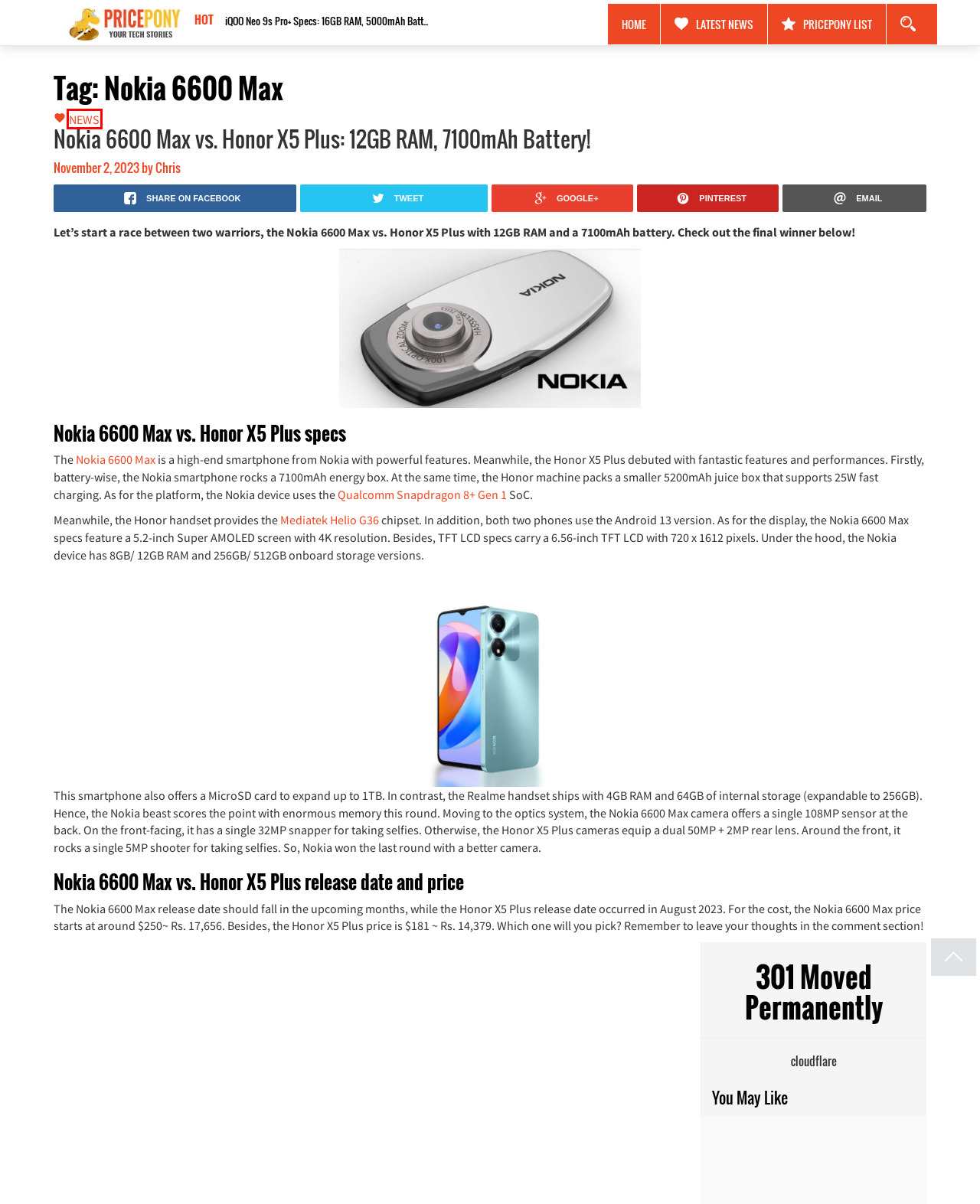Observe the provided screenshot of a webpage that has a red rectangle bounding box. Determine the webpage description that best matches the new webpage after clicking the element inside the red bounding box. Here are the candidates:
A. News Archives - Price Pony
B. Nokia 6600 Max 5G Specs: 12GB RAM, 7100mAh Battery!
C. Review Archives - Price Pony
D. Price Pony - pricepony.com
E. Snapdragon 8+ Gen 1 Mobile Platform
F. iQOO Neo 9s Pro+ Specs: 16GB RAM, 5000mAh Battery!
G. Latest News Archives - Price Pony
H. Nokia Zenjutsu vs. Huawei Pura 70 Pro: 108MP Camera, 7500mAh Battery!

A